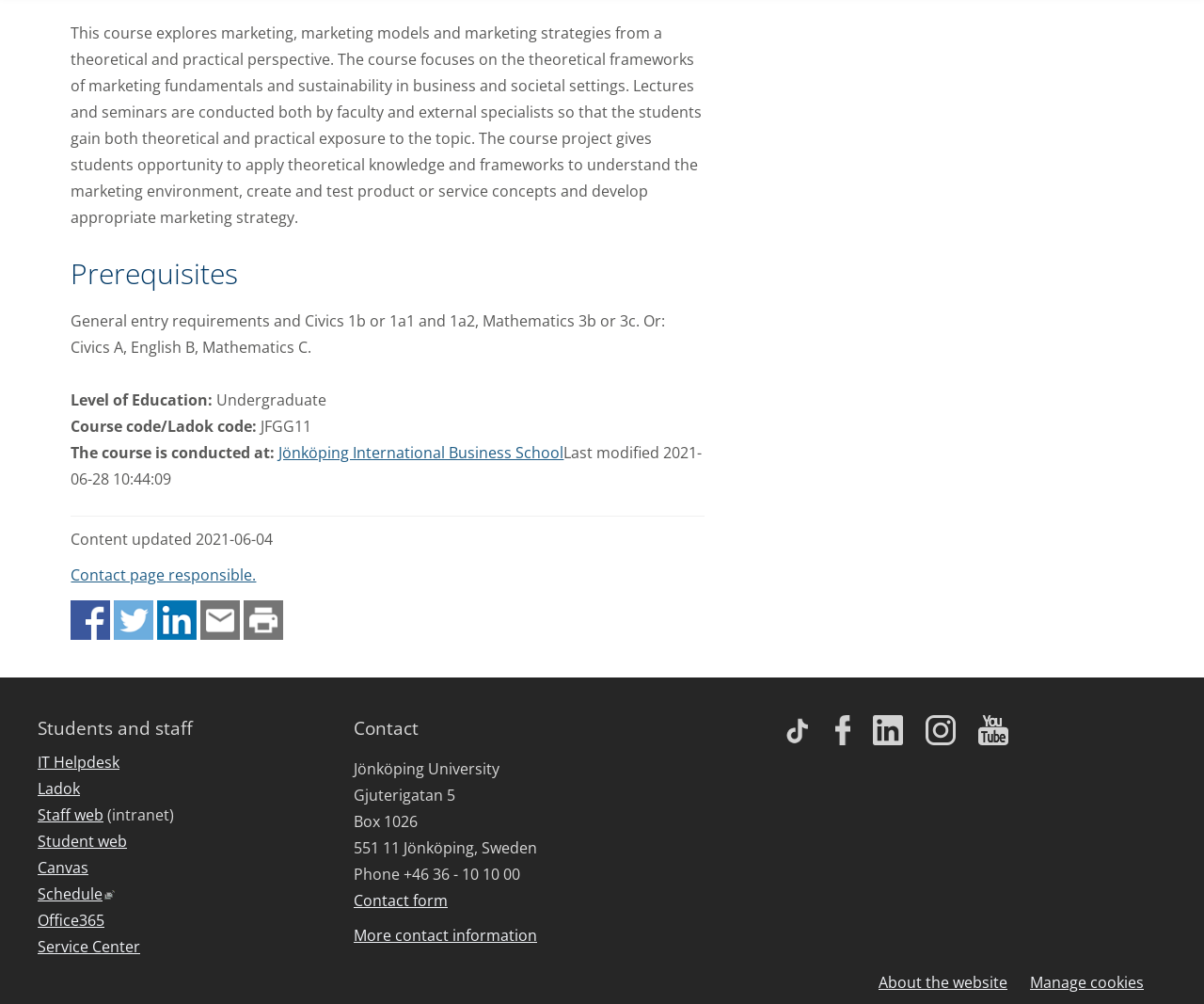Identify the bounding box coordinates necessary to click and complete the given instruction: "Contact page responsible".

[0.059, 0.562, 0.213, 0.583]